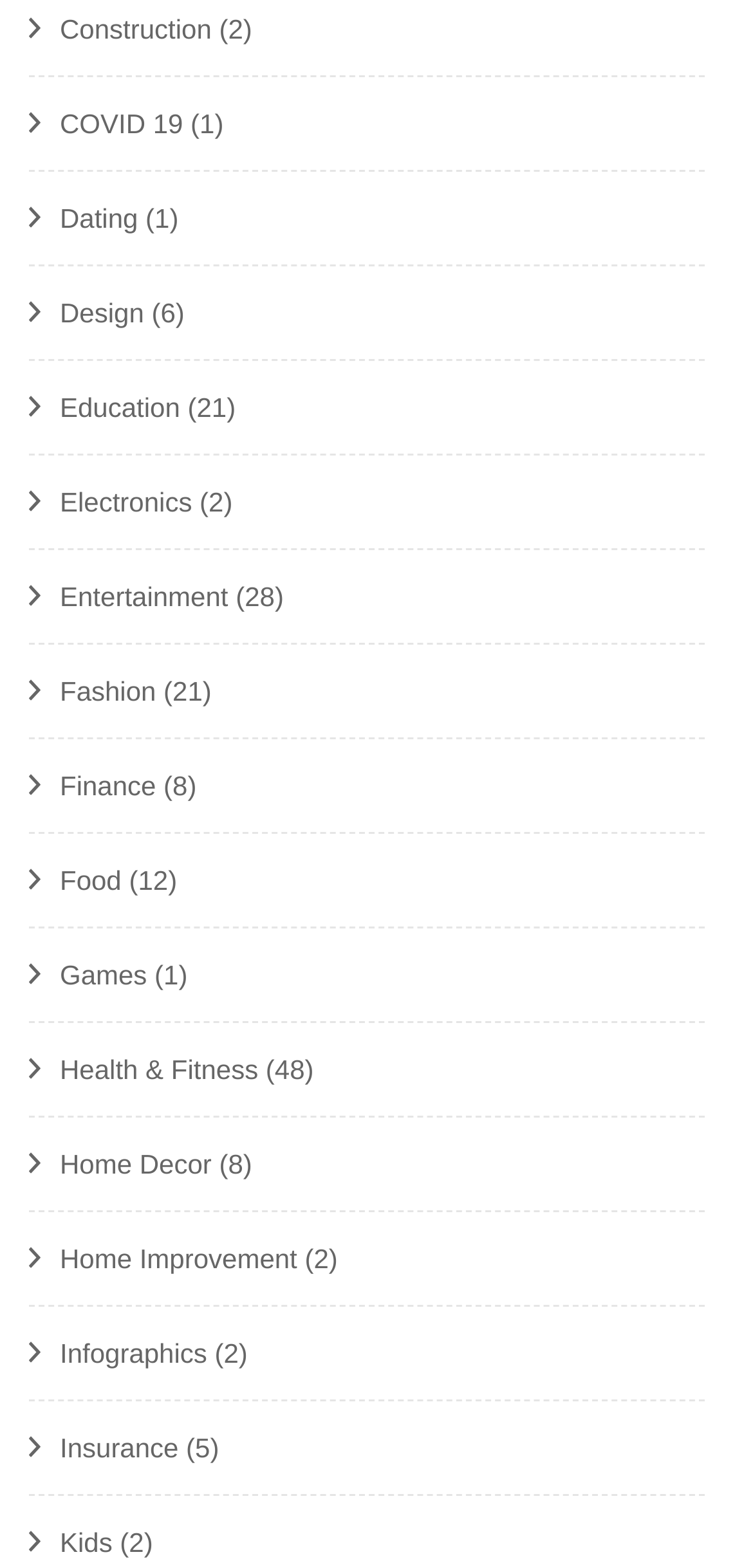Give a concise answer of one word or phrase to the question: 
How many categories are listed on this webpage?

20